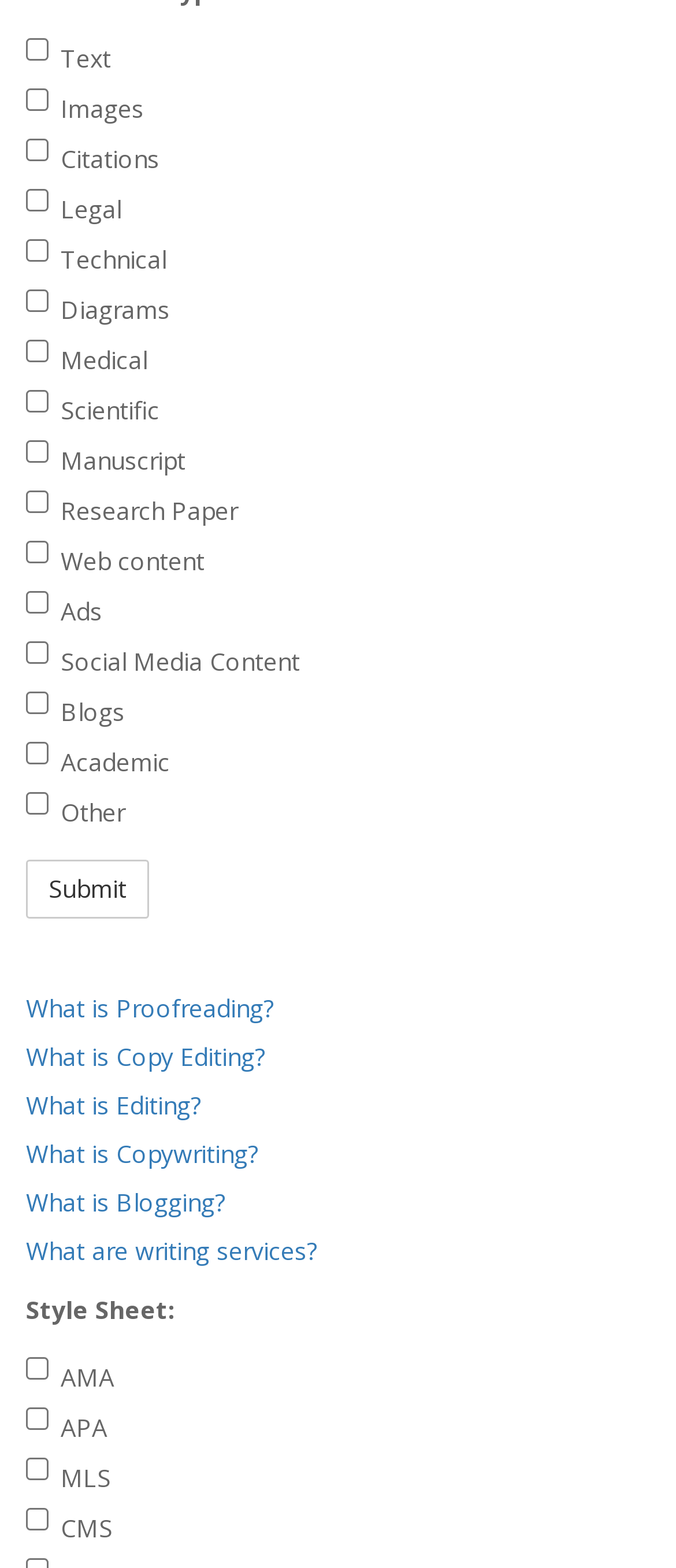How many style options are there?
Using the visual information, reply with a single word or short phrase.

4